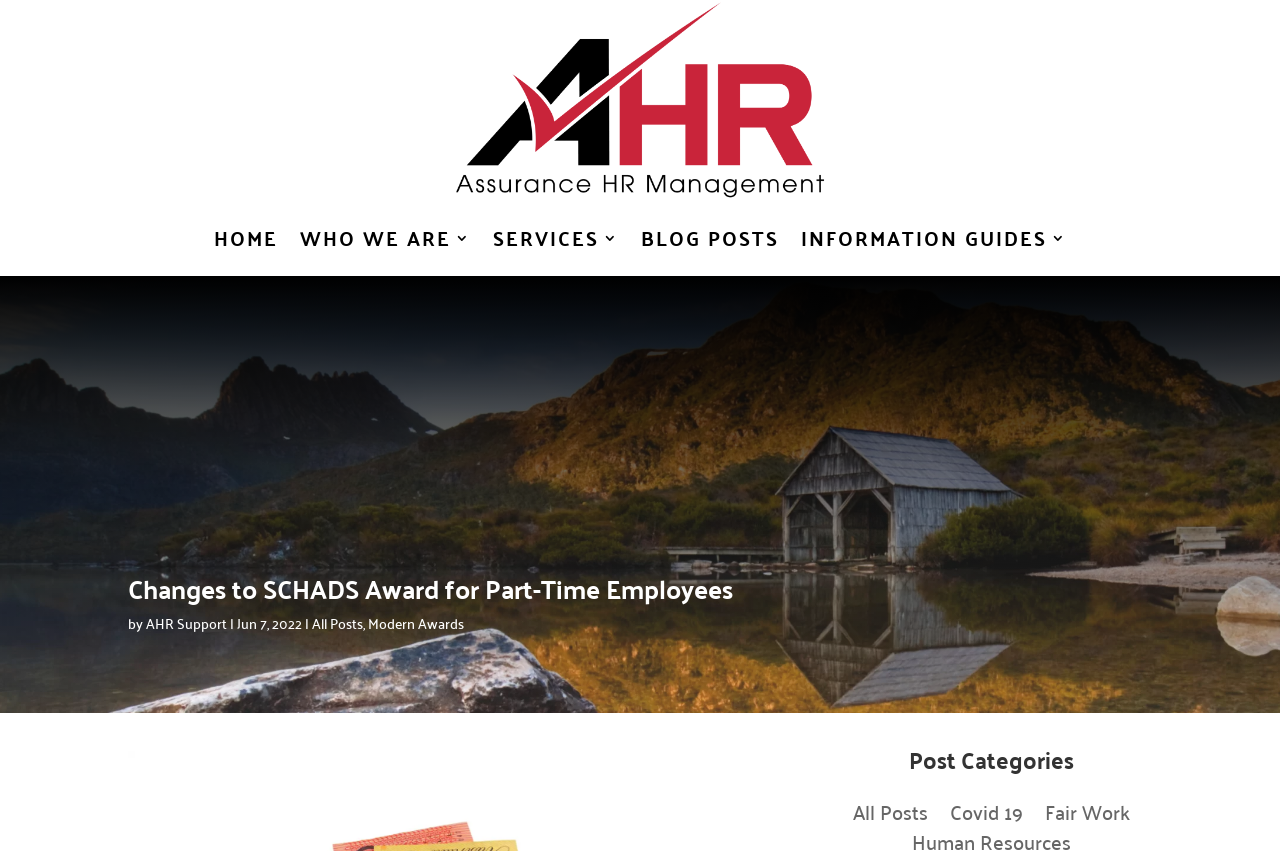Pinpoint the bounding box coordinates of the clickable area necessary to execute the following instruction: "read about Covid 19". The coordinates should be given as four float numbers between 0 and 1, namely [left, top, right, bottom].

[0.742, 0.945, 0.799, 0.971]